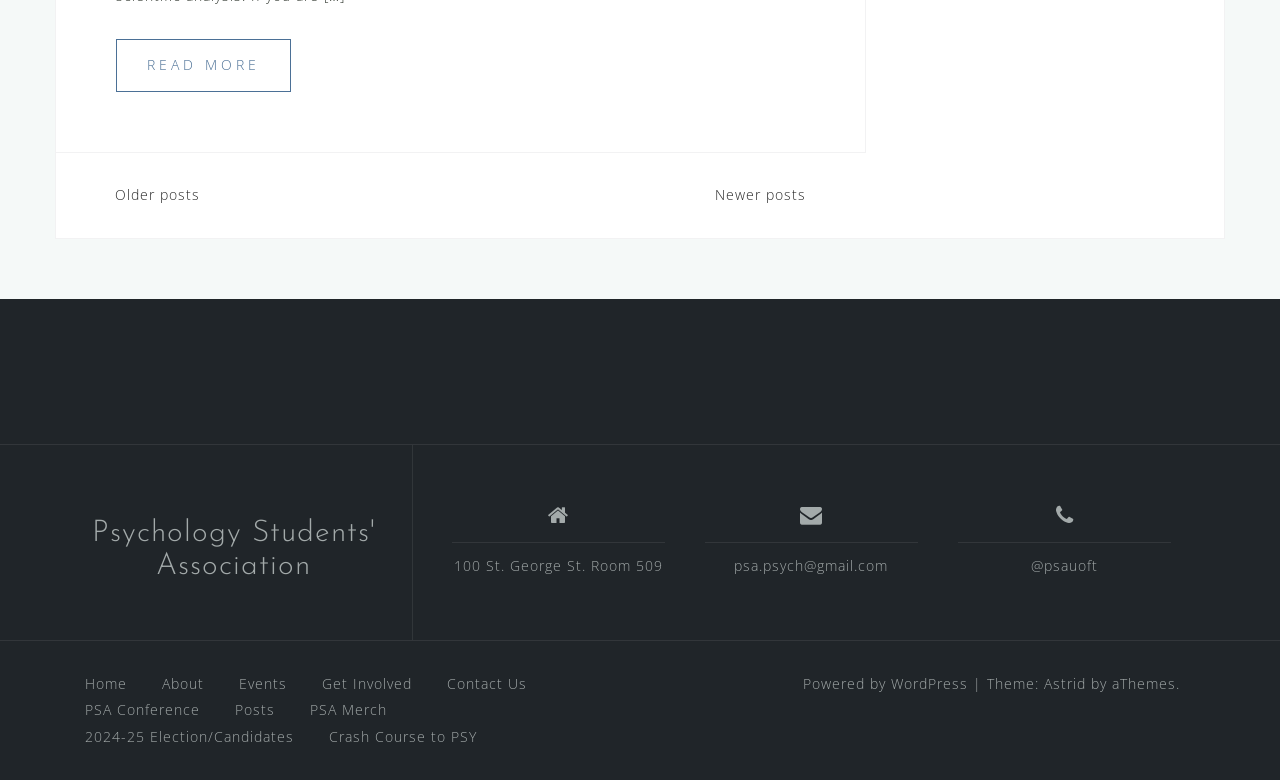Using the element description: "2024-25 Election/Candidates", determine the bounding box coordinates for the specified UI element. The coordinates should be four float numbers between 0 and 1, [left, top, right, bottom].

[0.066, 0.932, 0.23, 0.956]